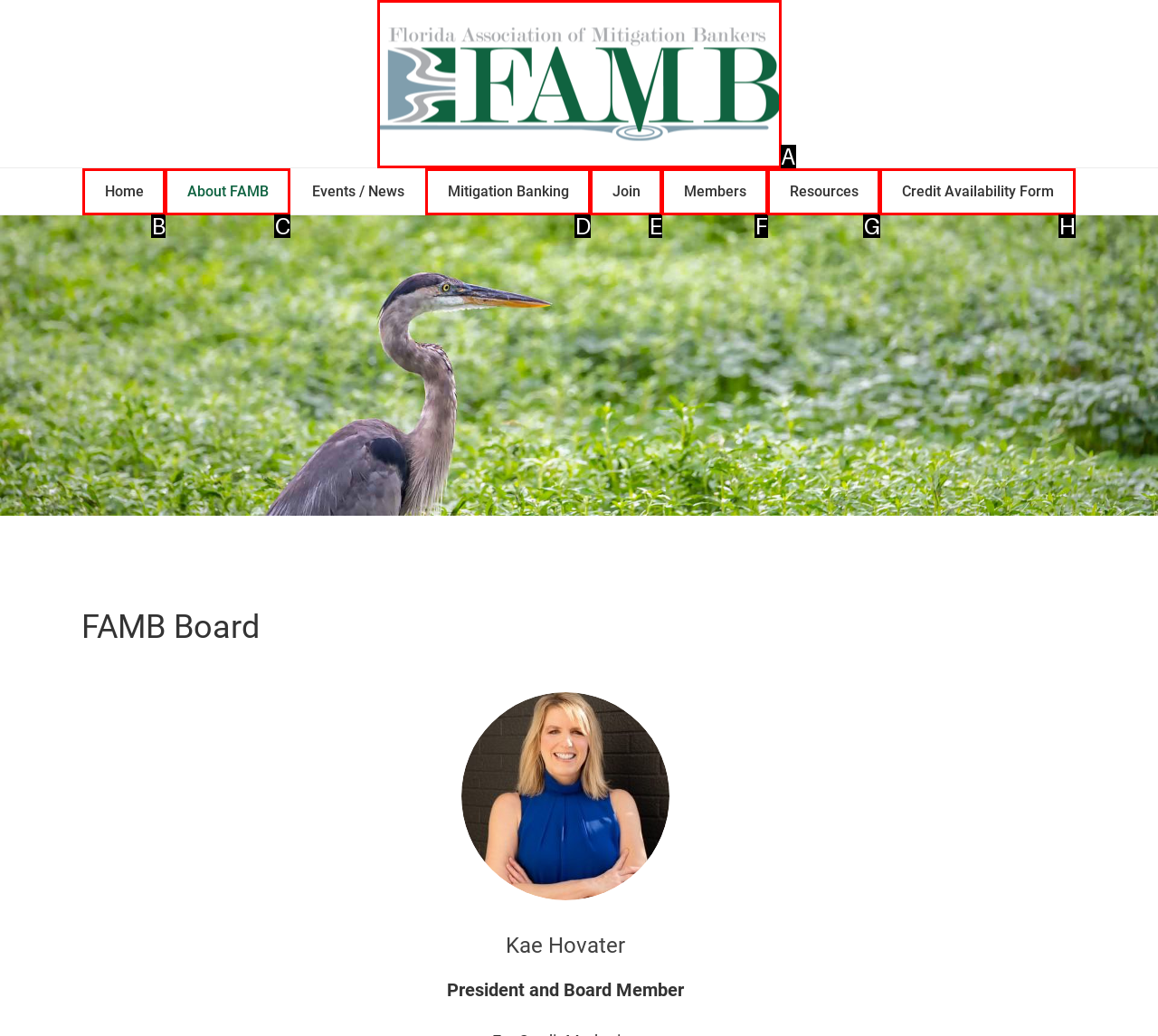Choose the HTML element that matches the description: About FAMB
Reply with the letter of the correct option from the given choices.

C